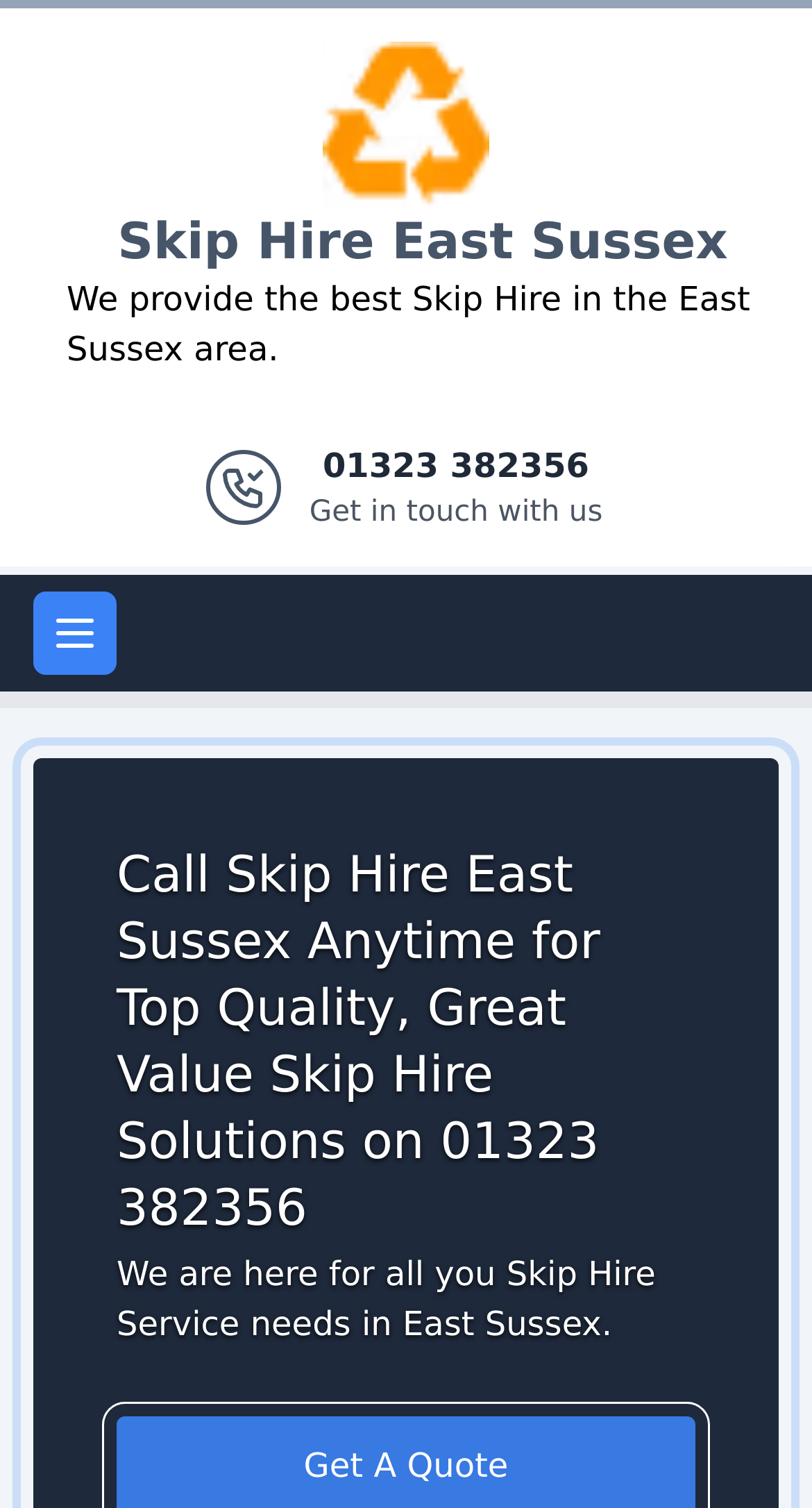Analyze the image and give a detailed response to the question:
What is the main menu button's initial state?

I found this by looking at the button 'Open main menu' which has an attribute 'expanded: False', indicating that the main menu is not expanded initially.